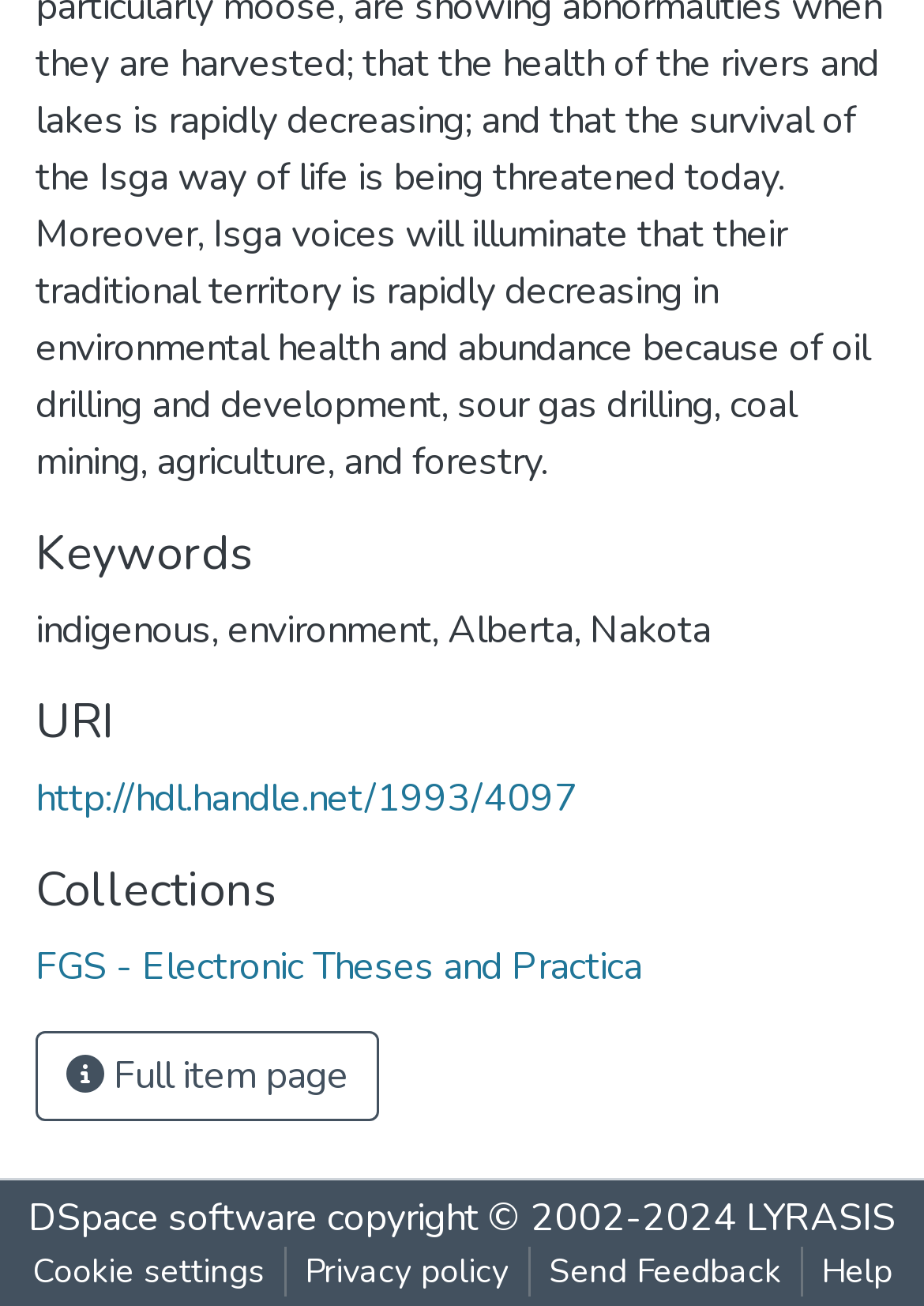Please examine the image and provide a detailed answer to the question: What is the keyword mentioned on the webpage?

I found the keyword 'indigenous' on the webpage by looking at the static text element with the OCR text 'indigenous' located at [0.038, 0.462, 0.228, 0.502] coordinates.